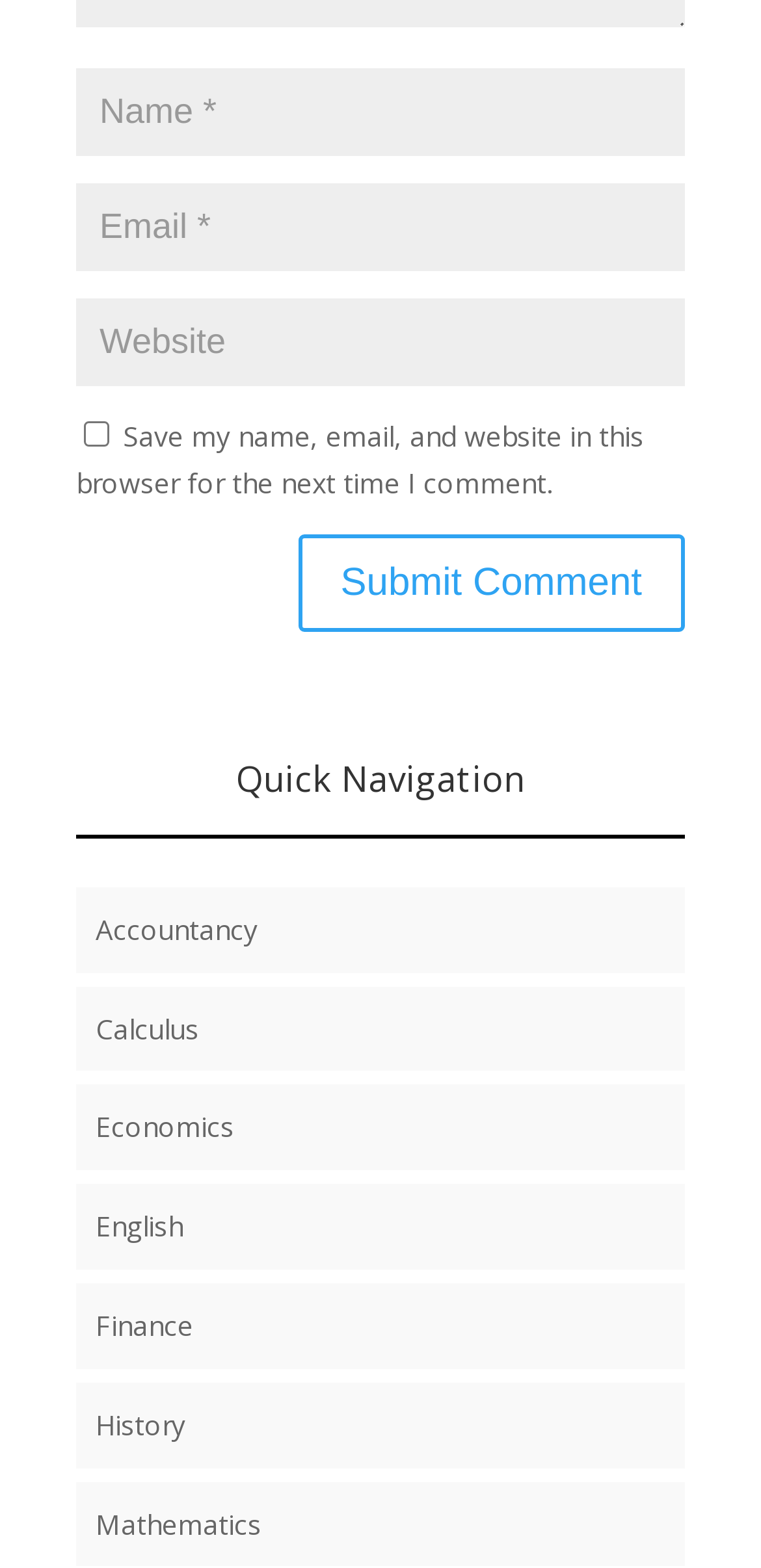Can you identify the bounding box coordinates of the clickable region needed to carry out this instruction: 'Check the save comment option'? The coordinates should be four float numbers within the range of 0 to 1, stated as [left, top, right, bottom].

[0.11, 0.269, 0.144, 0.285]